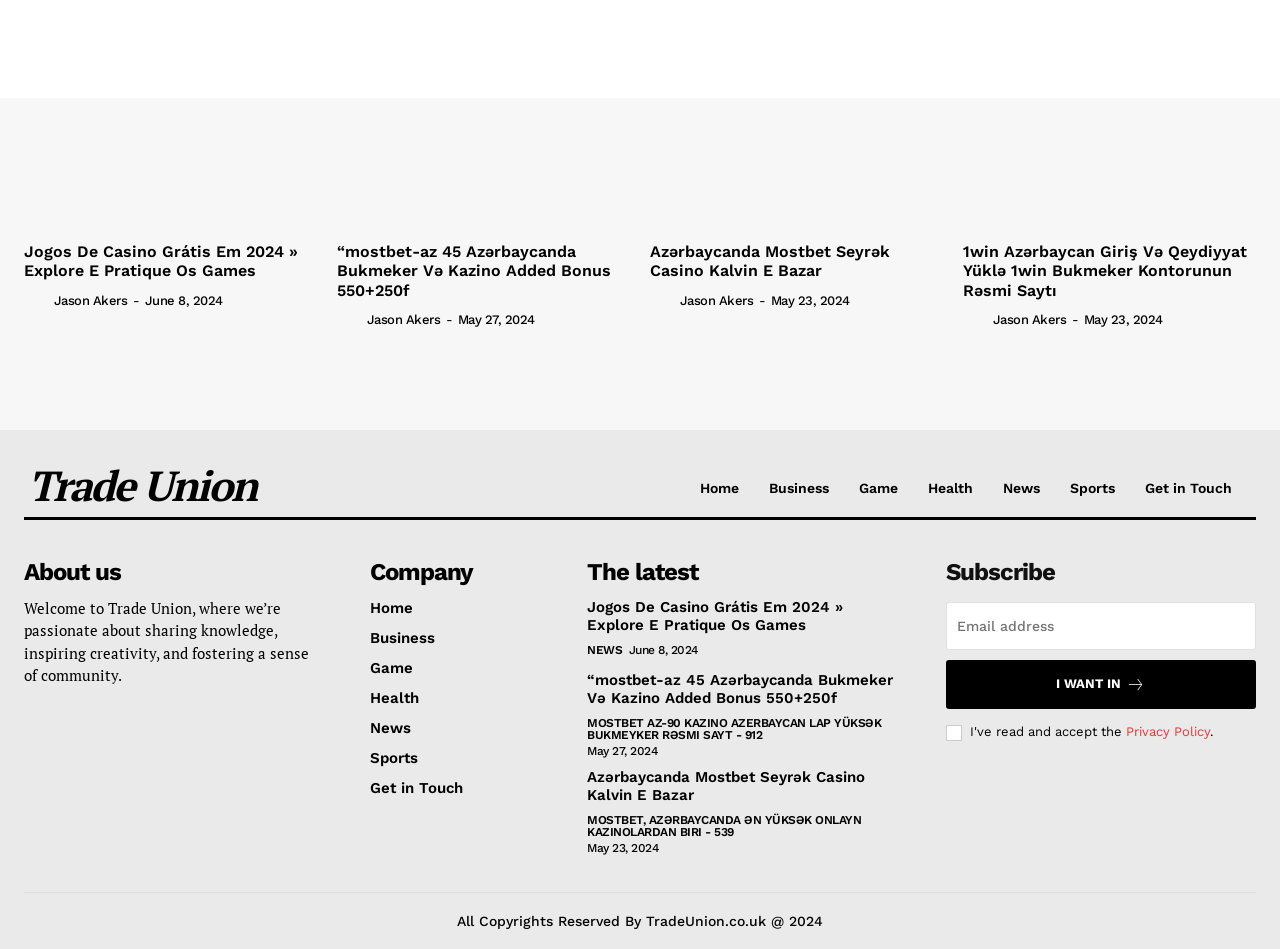Highlight the bounding box coordinates of the region I should click on to meet the following instruction: "Click on the 'I WANT IN' button".

[0.739, 0.695, 0.981, 0.747]